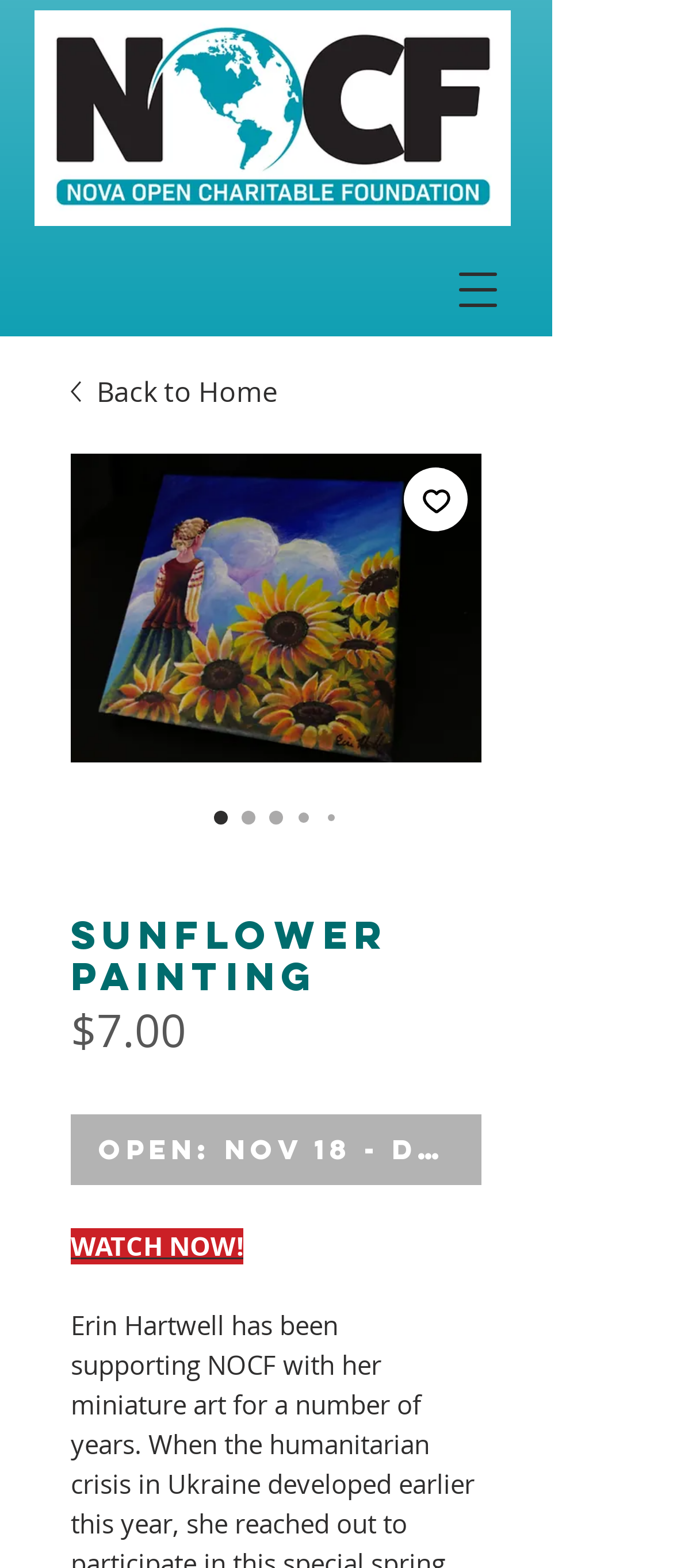Identify the coordinates of the bounding box for the element described below: "WATCH NOW!". Return the coordinates as four float numbers between 0 and 1: [left, top, right, bottom].

[0.105, 0.783, 0.362, 0.805]